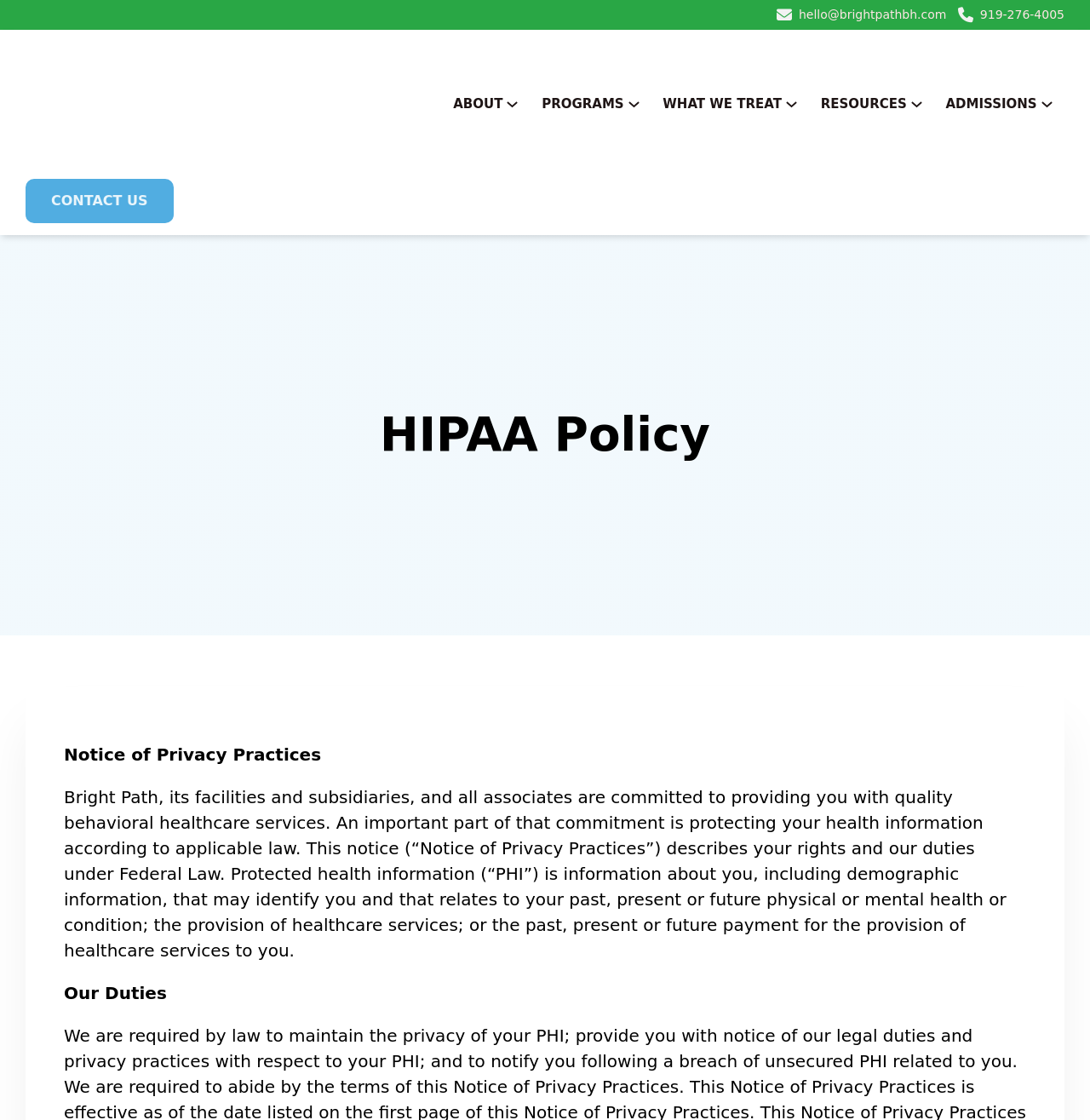What is the purpose of the webpage?
Using the image as a reference, answer the question with a short word or phrase.

To provide notice of privacy practices